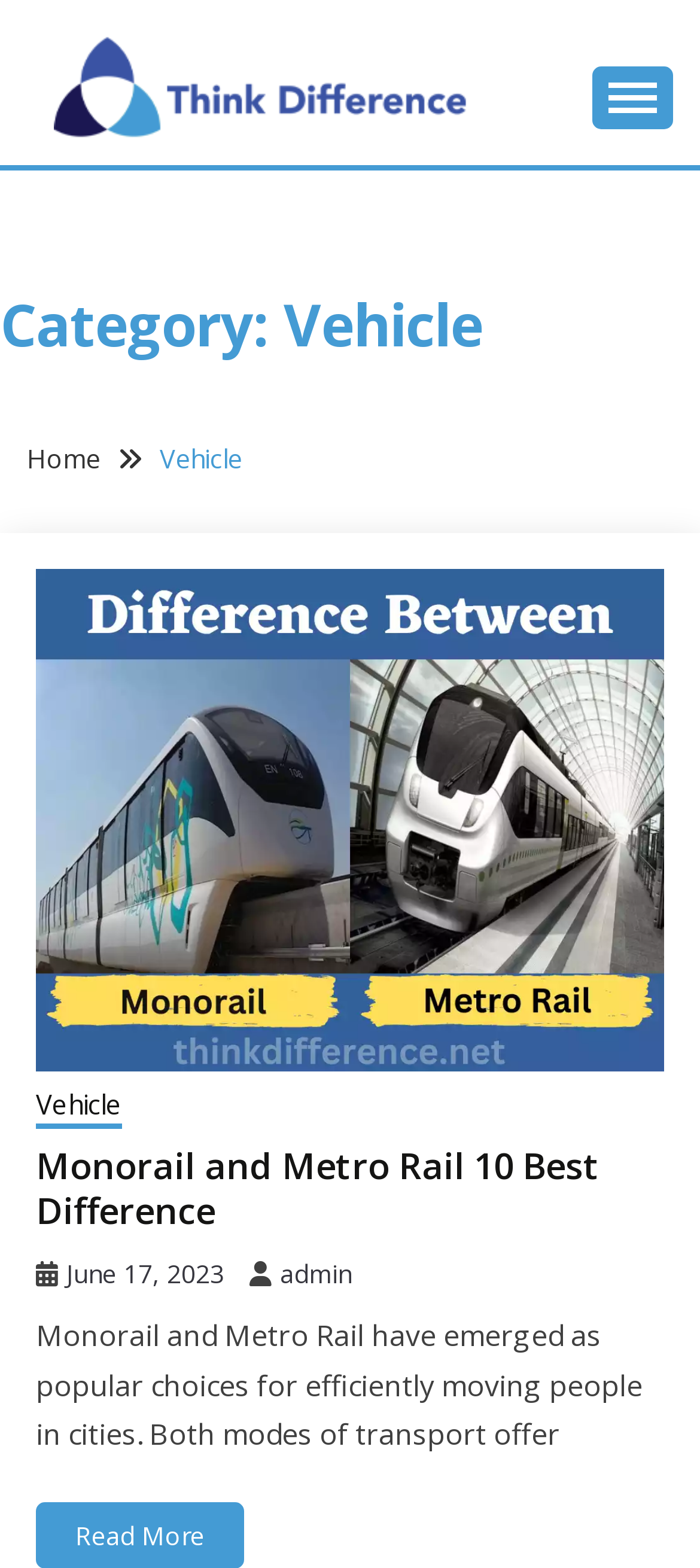Who is the author of the article?
Please utilize the information in the image to give a detailed response to the question.

I found a link element with the text 'admin' which is likely to be the author of the article.